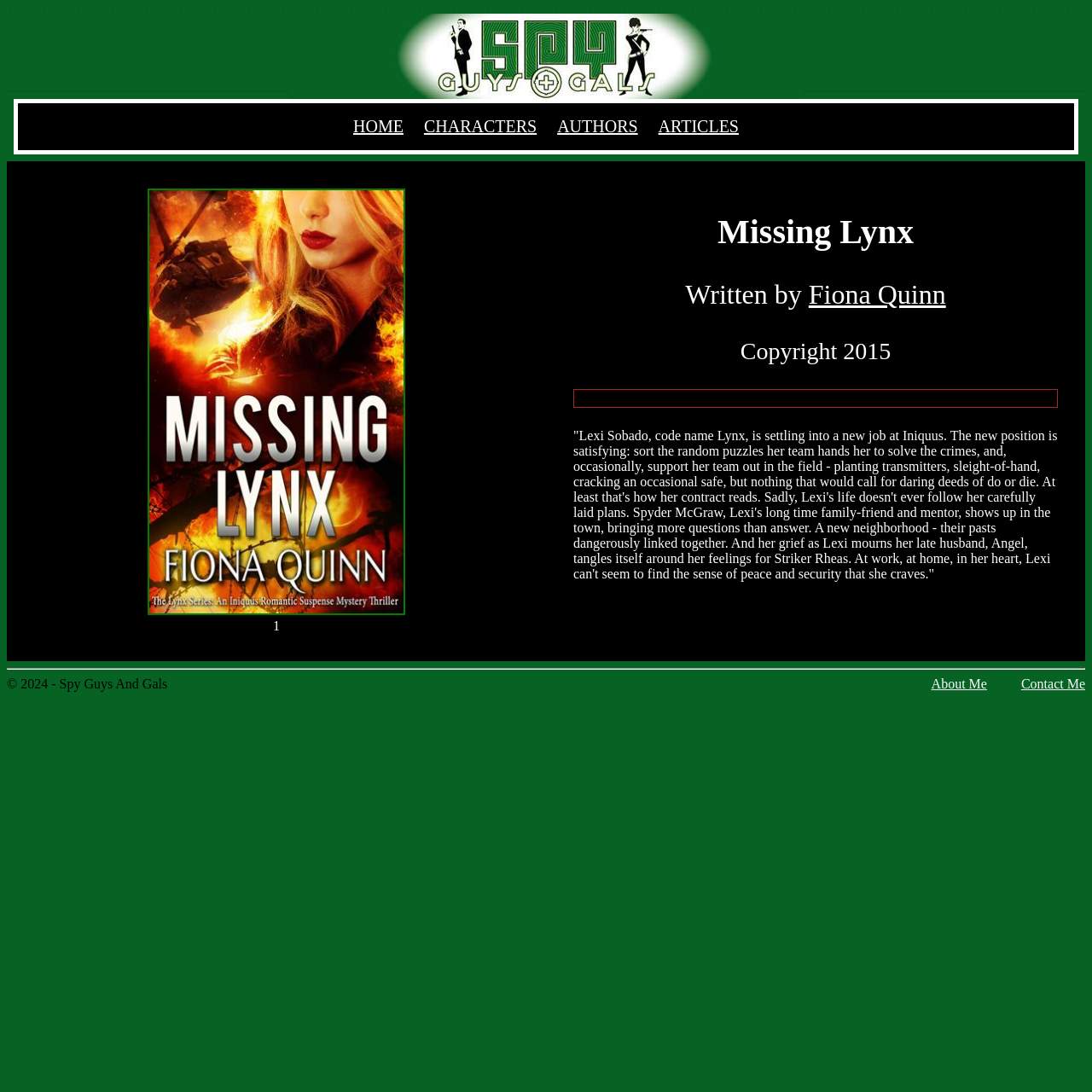Please determine the bounding box coordinates of the section I need to click to accomplish this instruction: "visit about me page".

[0.853, 0.62, 0.935, 0.633]